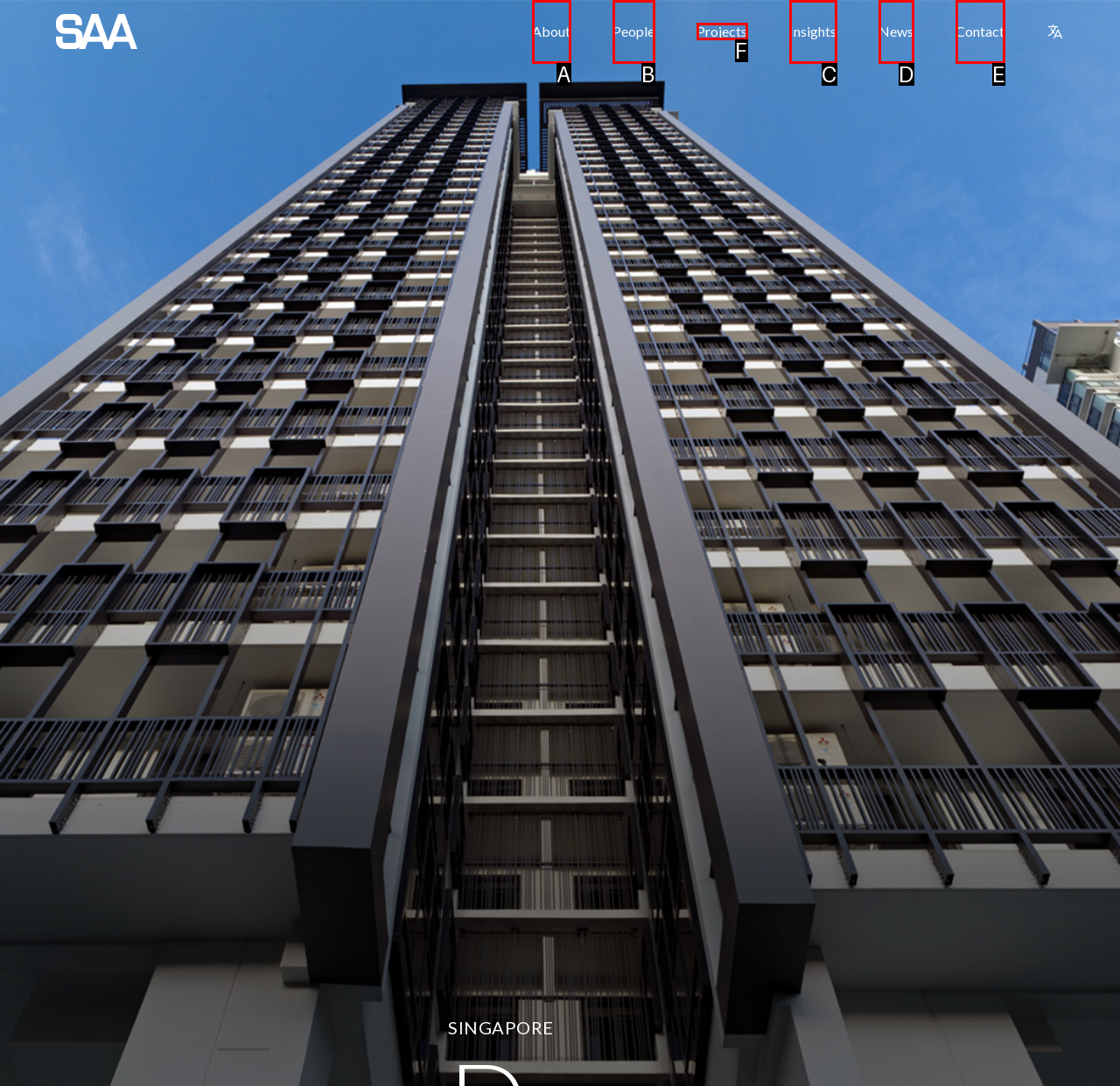Identify which HTML element matches the description: Insights. Answer with the correct option's letter.

C